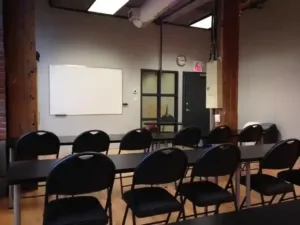Produce a meticulous caption for the image.

The image depicts a classroom setting designed for first aid and CPR training in Downtown Vancouver, British Columbia. The room features several rows of black folding chairs arranged neatly in front of a large whiteboard, which is likely intended for instructional use. The walls are adorned with exposed brick and simple gray paint, contributing to a clean and functional atmosphere. A glass-paneled door leads to another area, providing a glimpse of the adjacent space. This environment is conducive to learning, allowing participants to engage fully in the training sessions offered by Canadian first aid trainers, who ensure that candidates receive nationally recognized certification and foundational skills in emergency care.